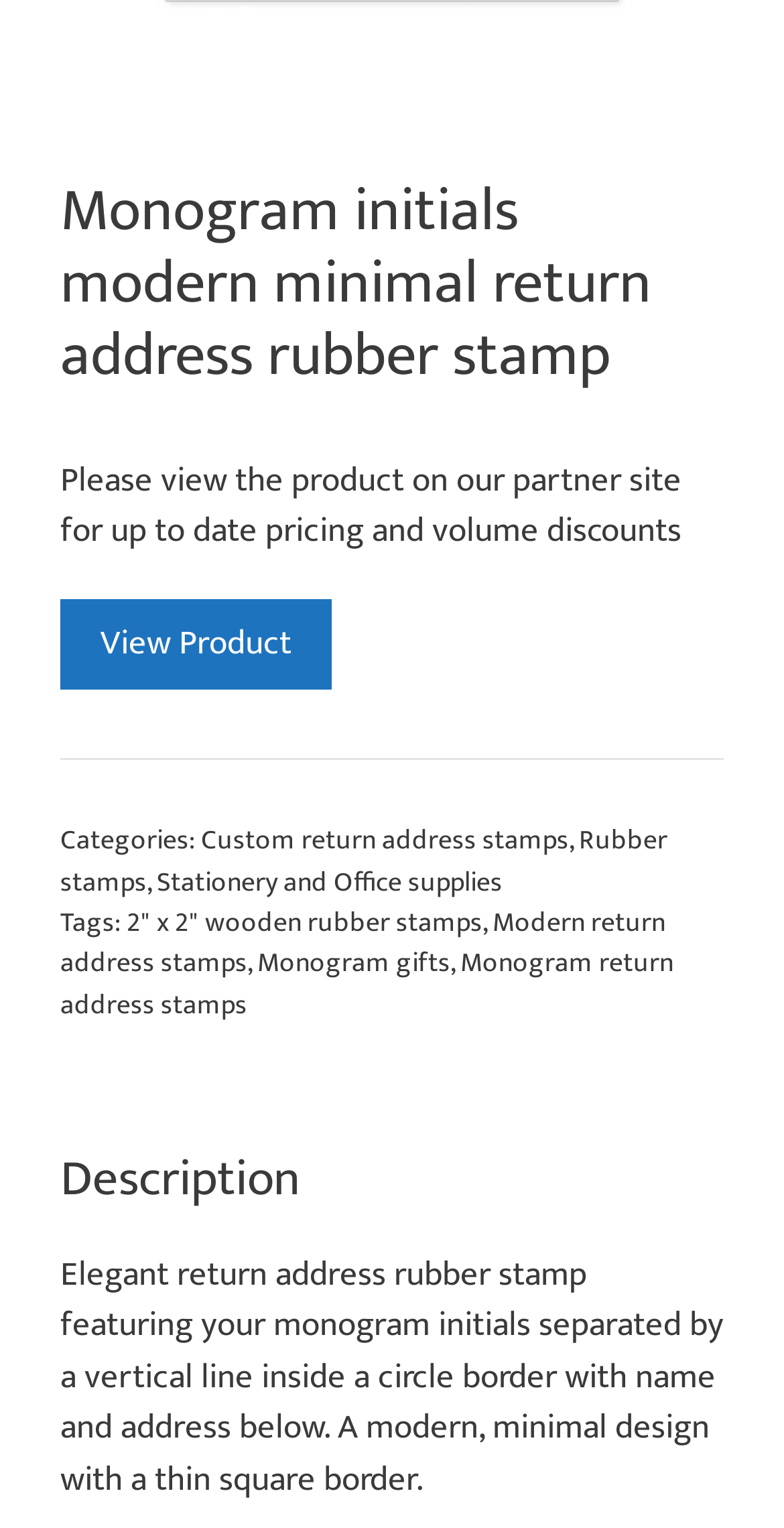Locate the bounding box coordinates of the UI element described by: "Stationery and Office supplies". The bounding box coordinates should consist of four float numbers between 0 and 1, i.e., [left, top, right, bottom].

[0.2, 0.563, 0.641, 0.592]